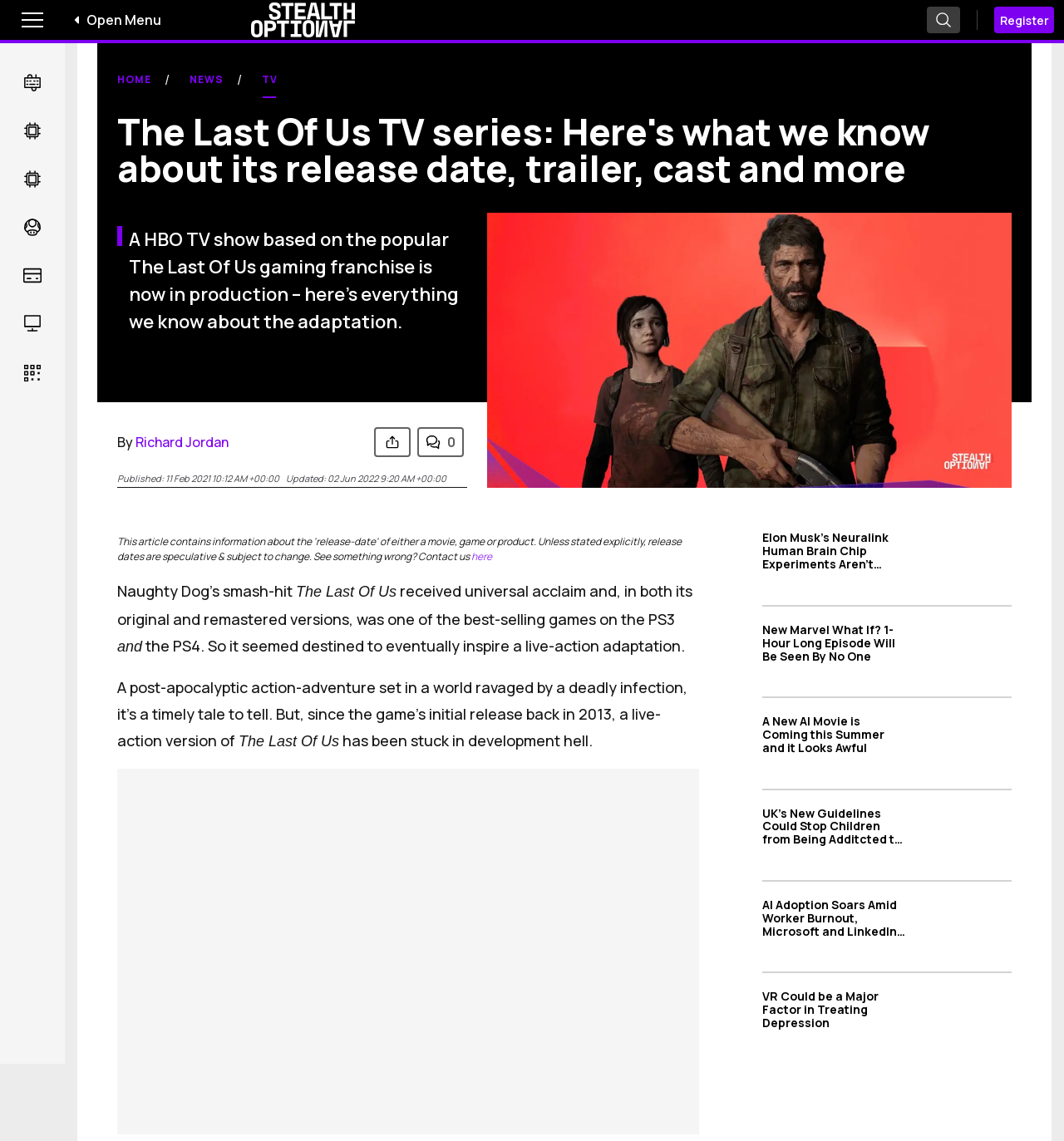Highlight the bounding box coordinates of the element you need to click to perform the following instruction: "Read article about Elon Musk’s Neuralink Human Brain Chip Experiments."

[0.716, 0.479, 0.951, 0.558]